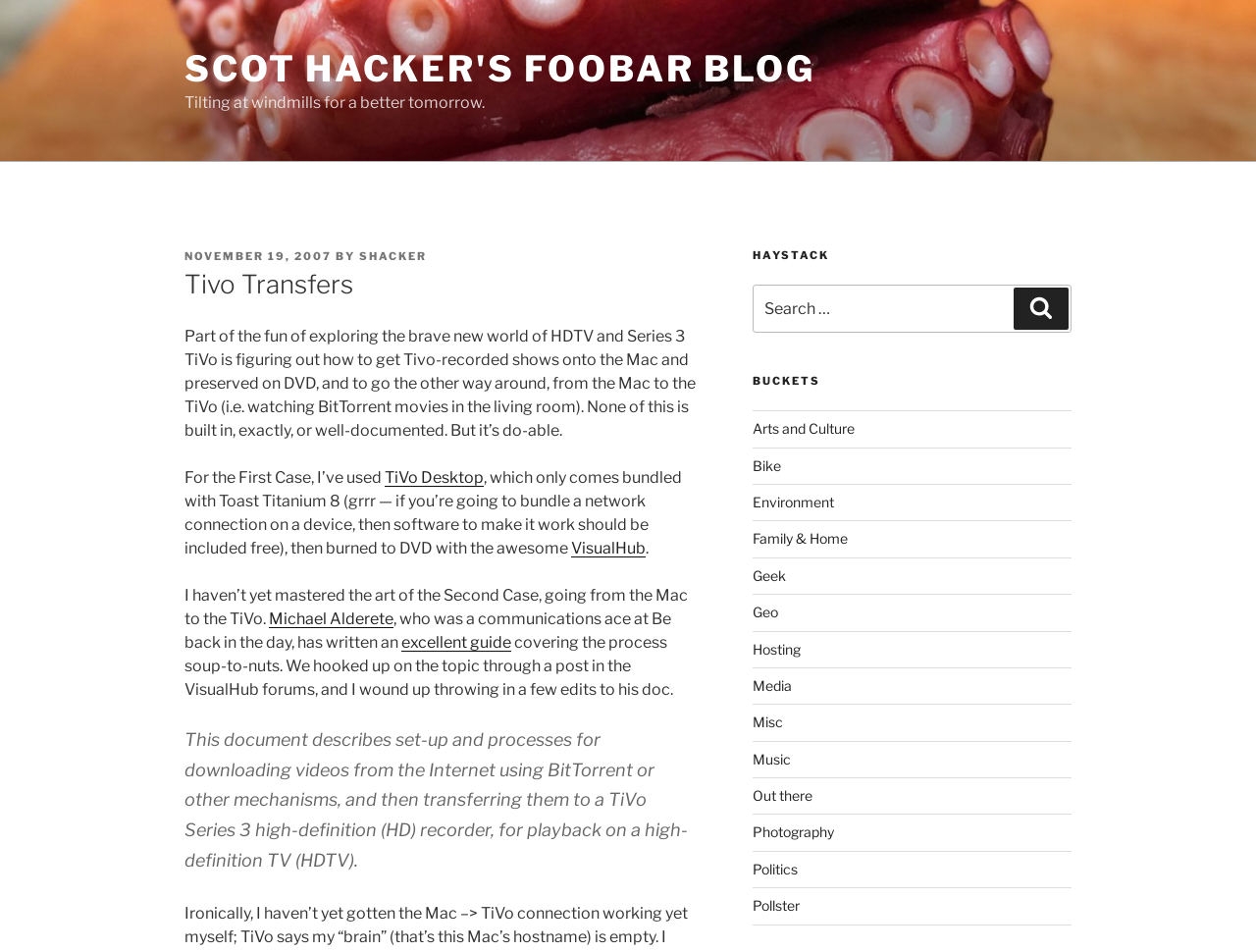Find the bounding box coordinates of the area that needs to be clicked in order to achieve the following instruction: "Search for something". The coordinates should be specified as four float numbers between 0 and 1, i.e., [left, top, right, bottom].

[0.599, 0.299, 0.853, 0.349]